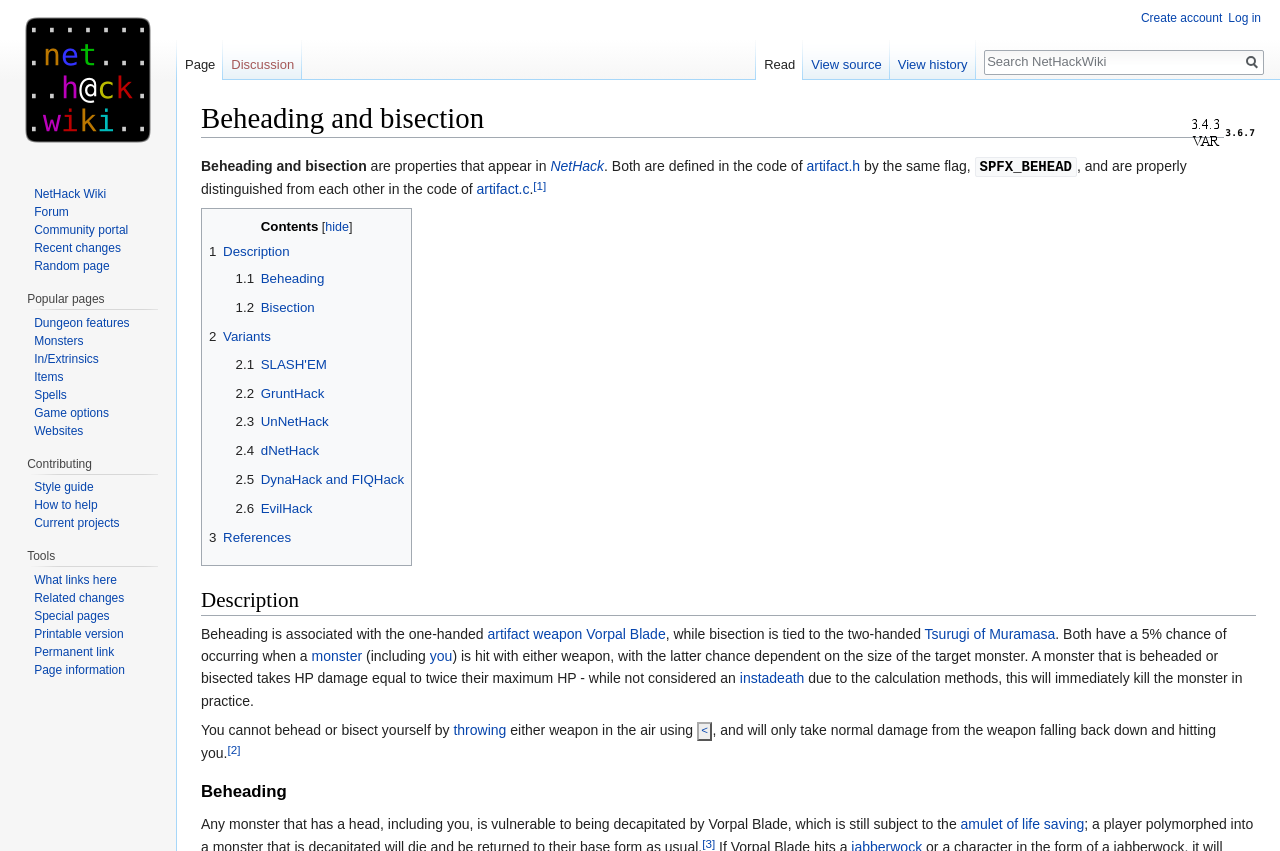Determine the bounding box coordinates of the section to be clicked to follow the instruction: "Search for something". The coordinates should be given as four float numbers between 0 and 1, formatted as [left, top, right, bottom].

[0.769, 0.06, 0.969, 0.084]